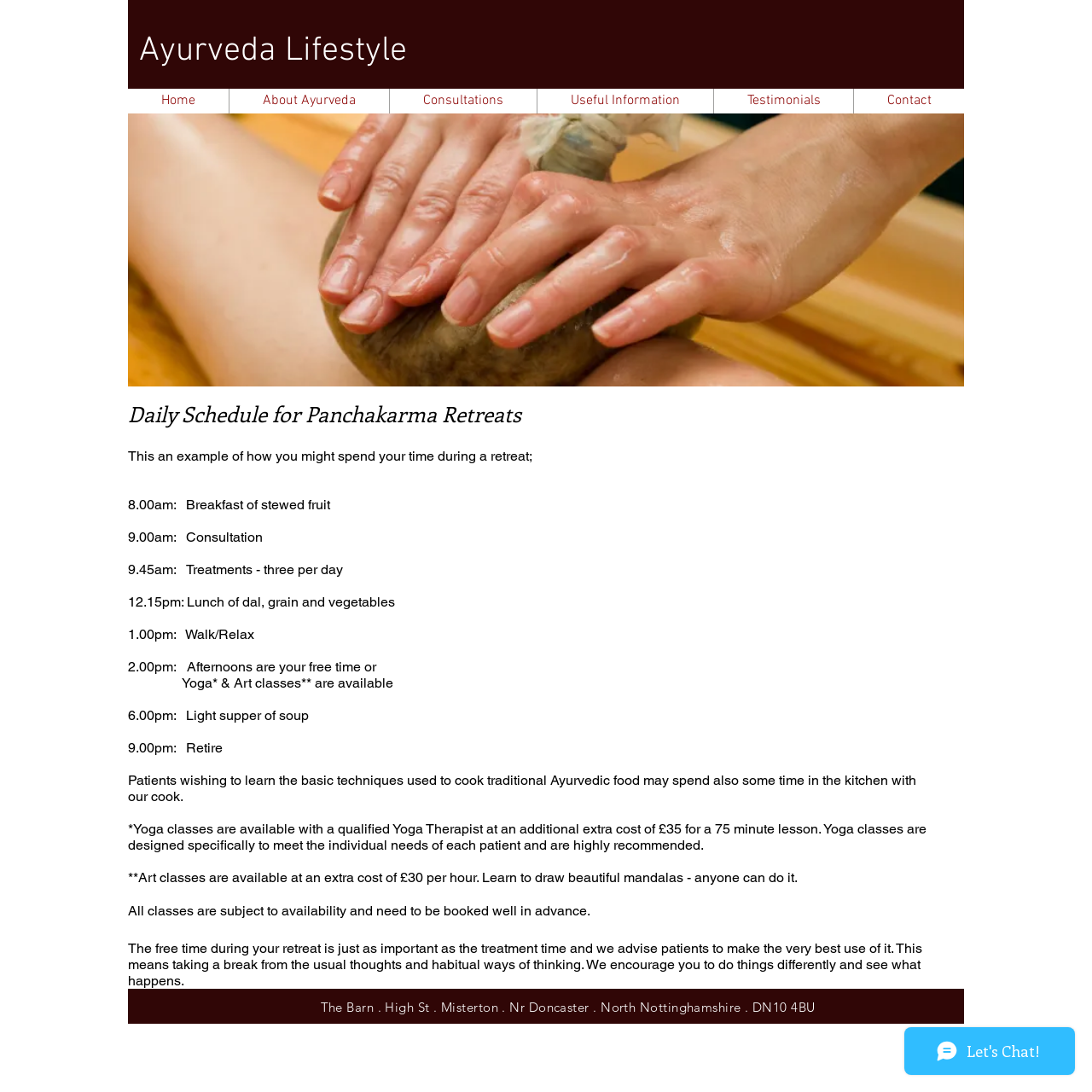Please identify the bounding box coordinates of the element's region that I should click in order to complete the following instruction: "View the 'Slide show gallery'". The bounding box coordinates consist of four float numbers between 0 and 1, i.e., [left, top, right, bottom].

[0.117, 0.104, 0.883, 0.354]